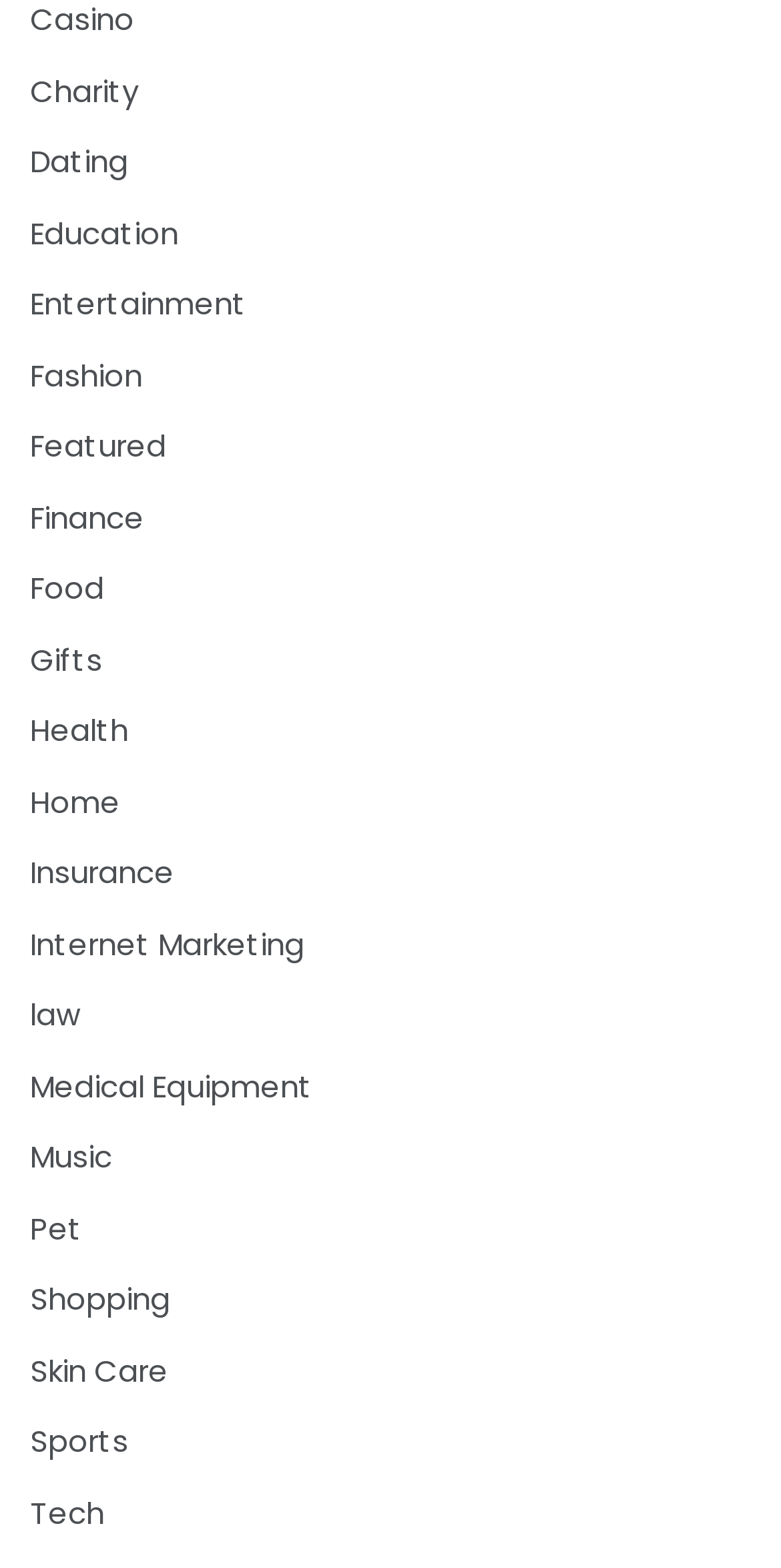Are the categories listed in alphabetical order?
Provide a concise answer using a single word or phrase based on the image.

Yes